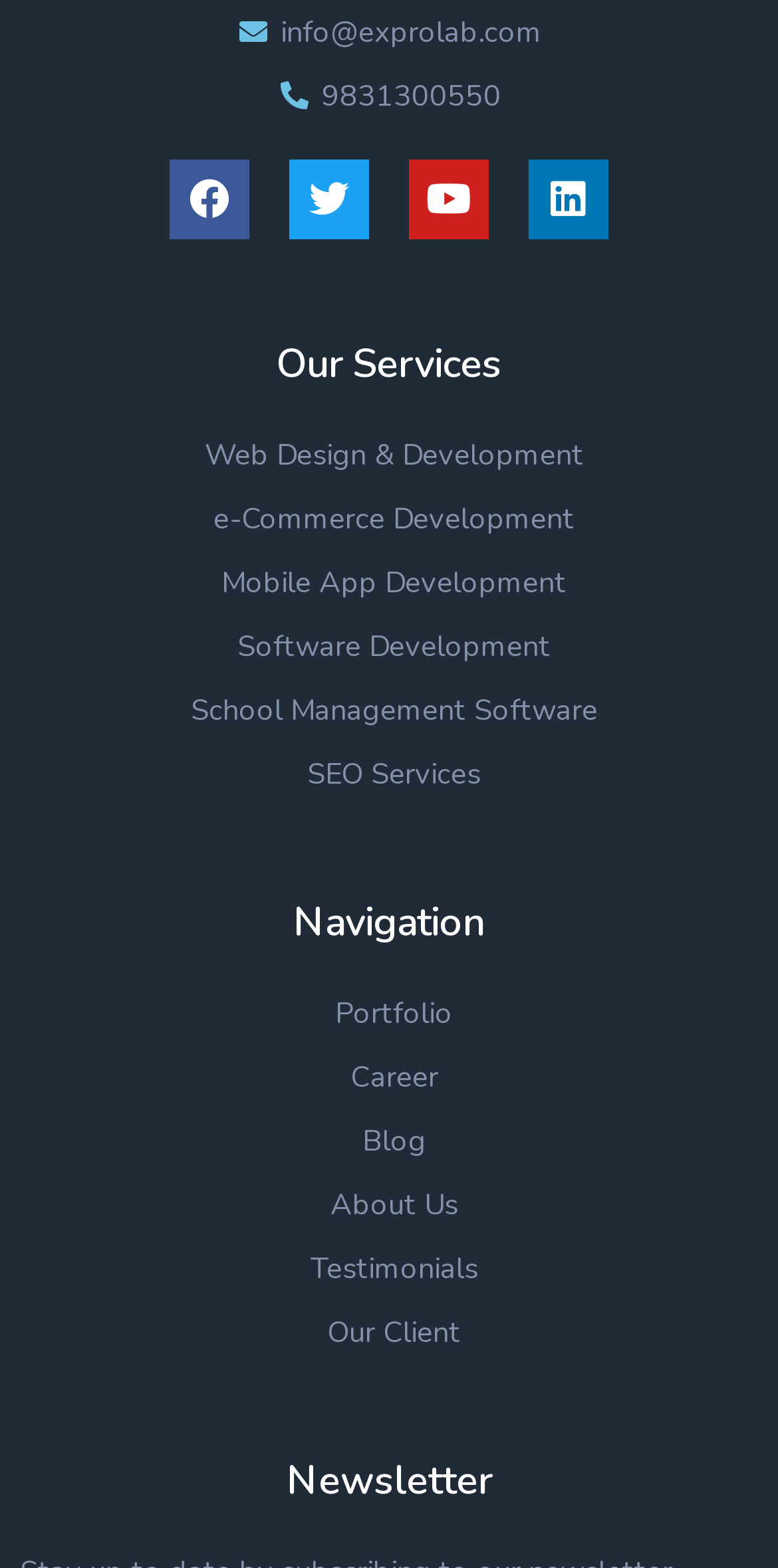Please provide a detailed answer to the question below by examining the image:
How many social media links are there?

There are four social media links on the webpage, which are Facebook, Twitter, Youtube, and Linkedin, located at the top of the webpage.